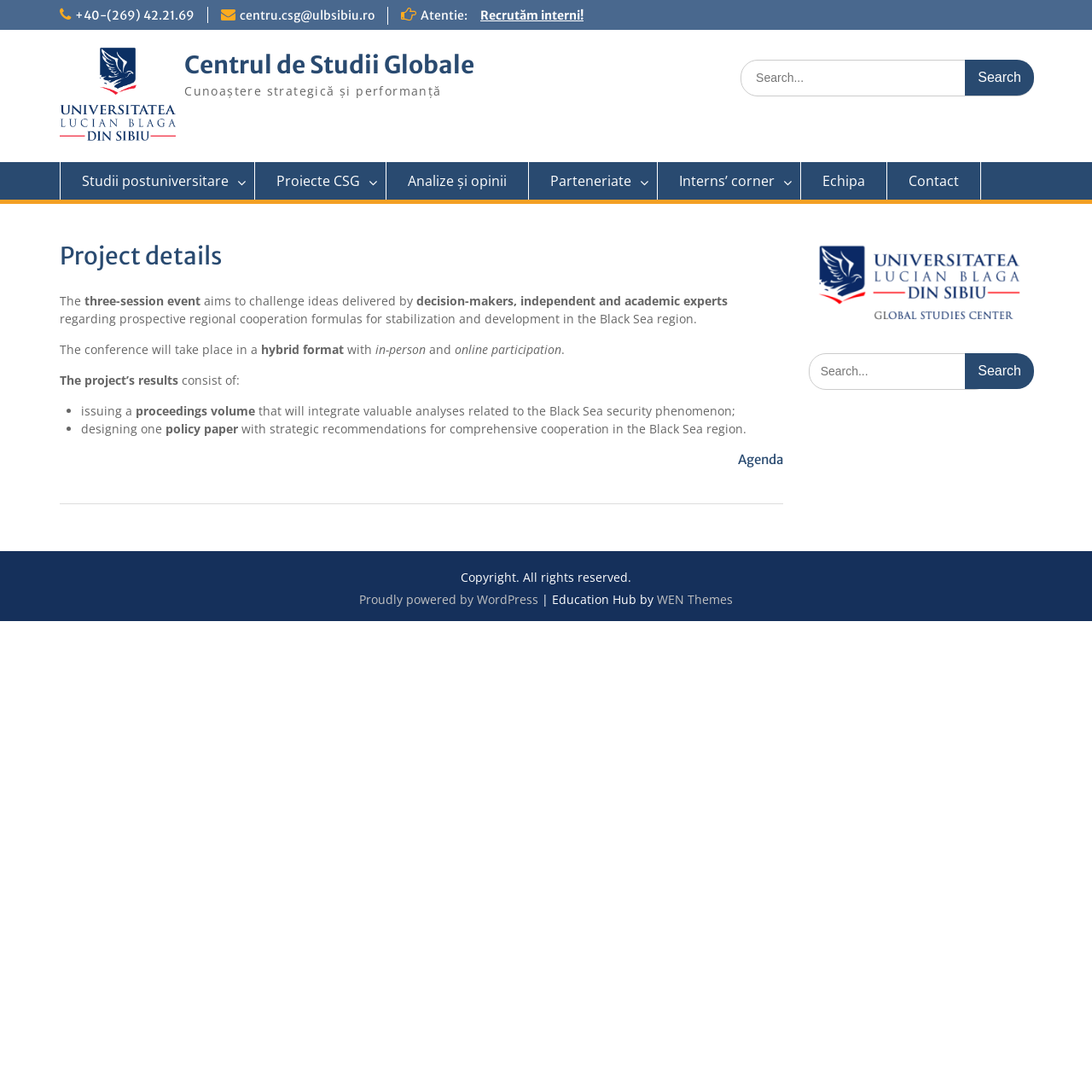Please find the bounding box coordinates of the element's region to be clicked to carry out this instruction: "View project details".

[0.055, 0.218, 0.717, 0.251]